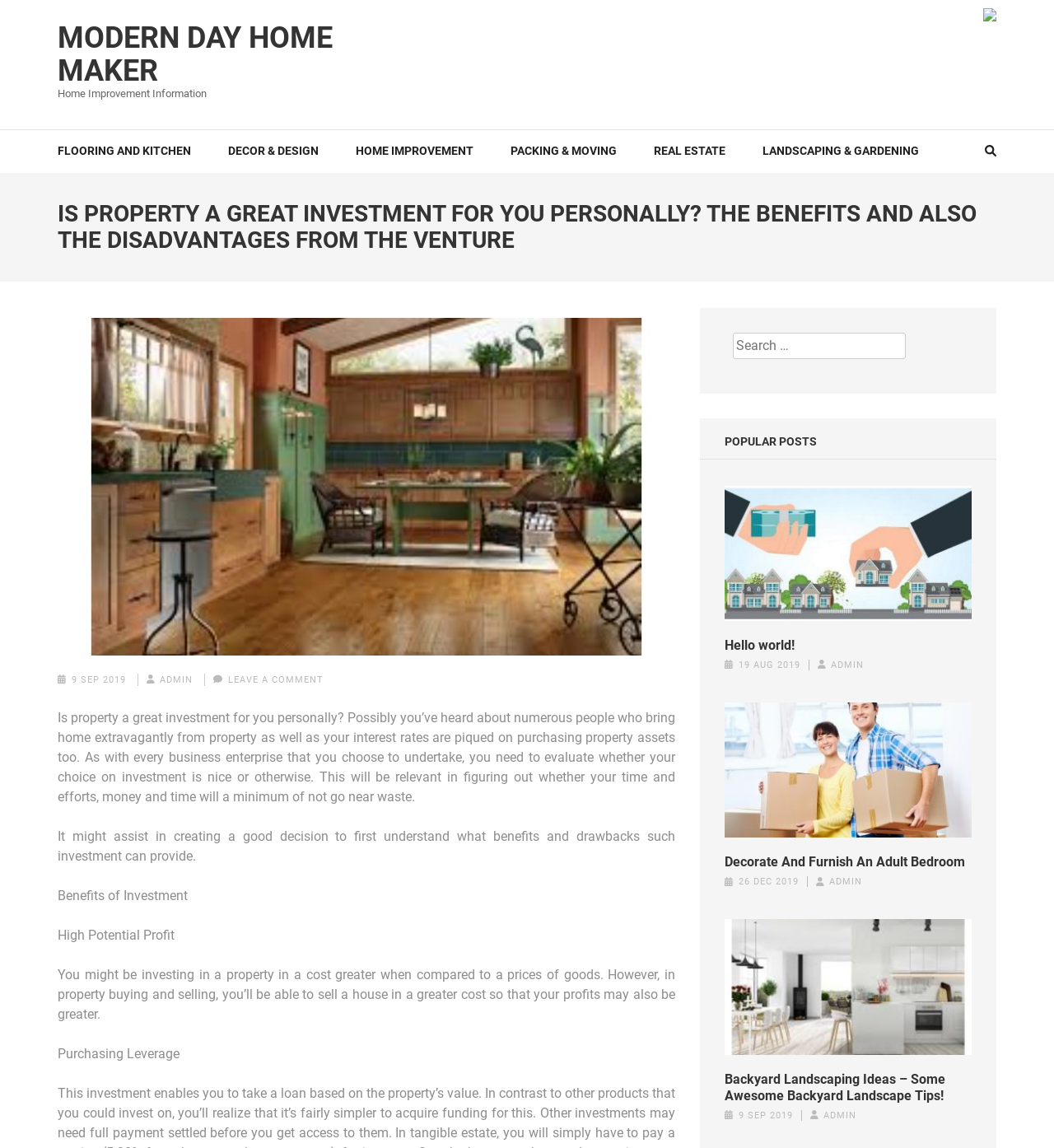Given the following UI element description: "Real Estate", find the bounding box coordinates in the webpage screenshot.

[0.62, 0.113, 0.688, 0.15]